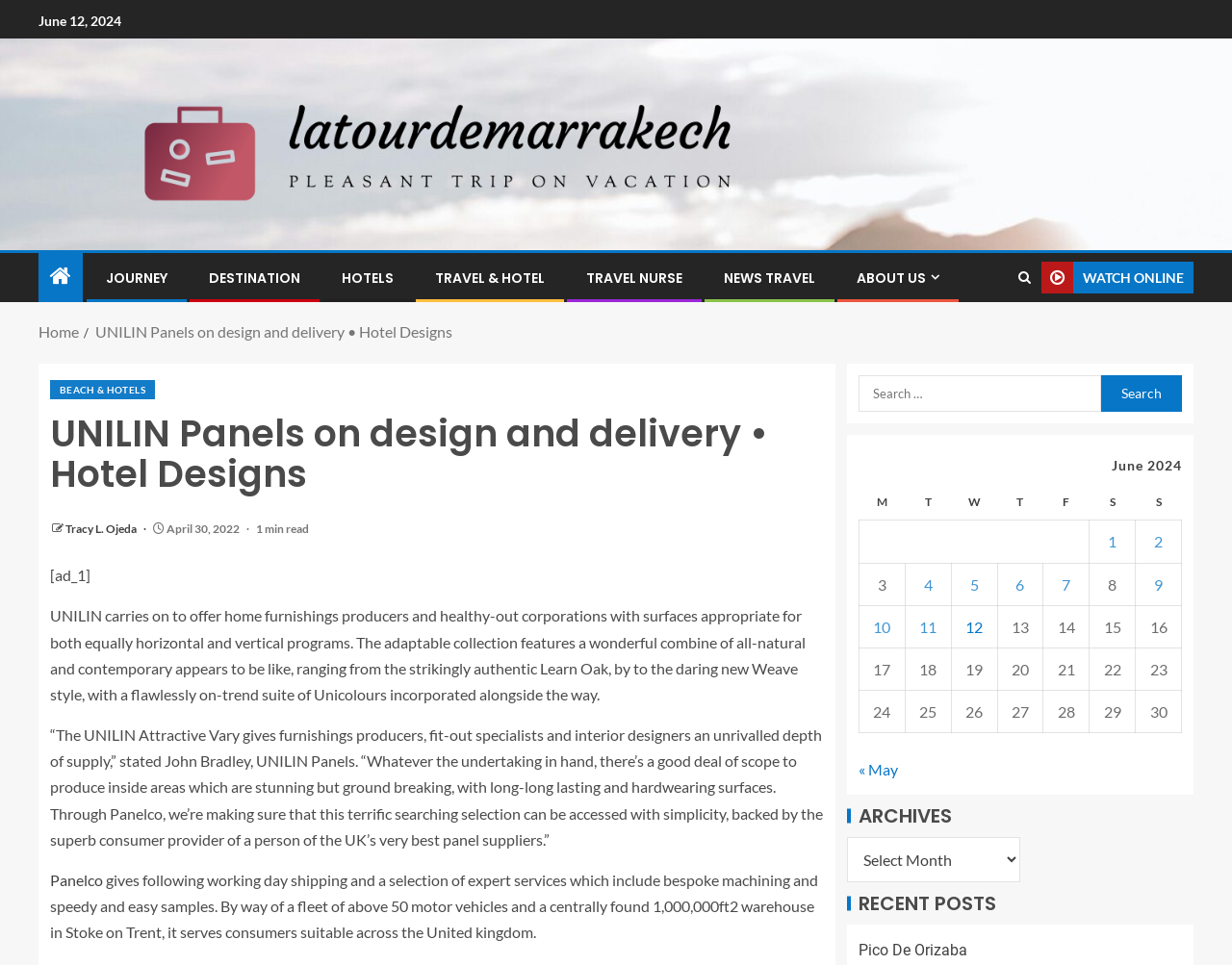What is the date displayed at the top of the page?
Using the image, elaborate on the answer with as much detail as possible.

I found the date 'June 12, 2024' at the top of the page, which is displayed as a static text element.